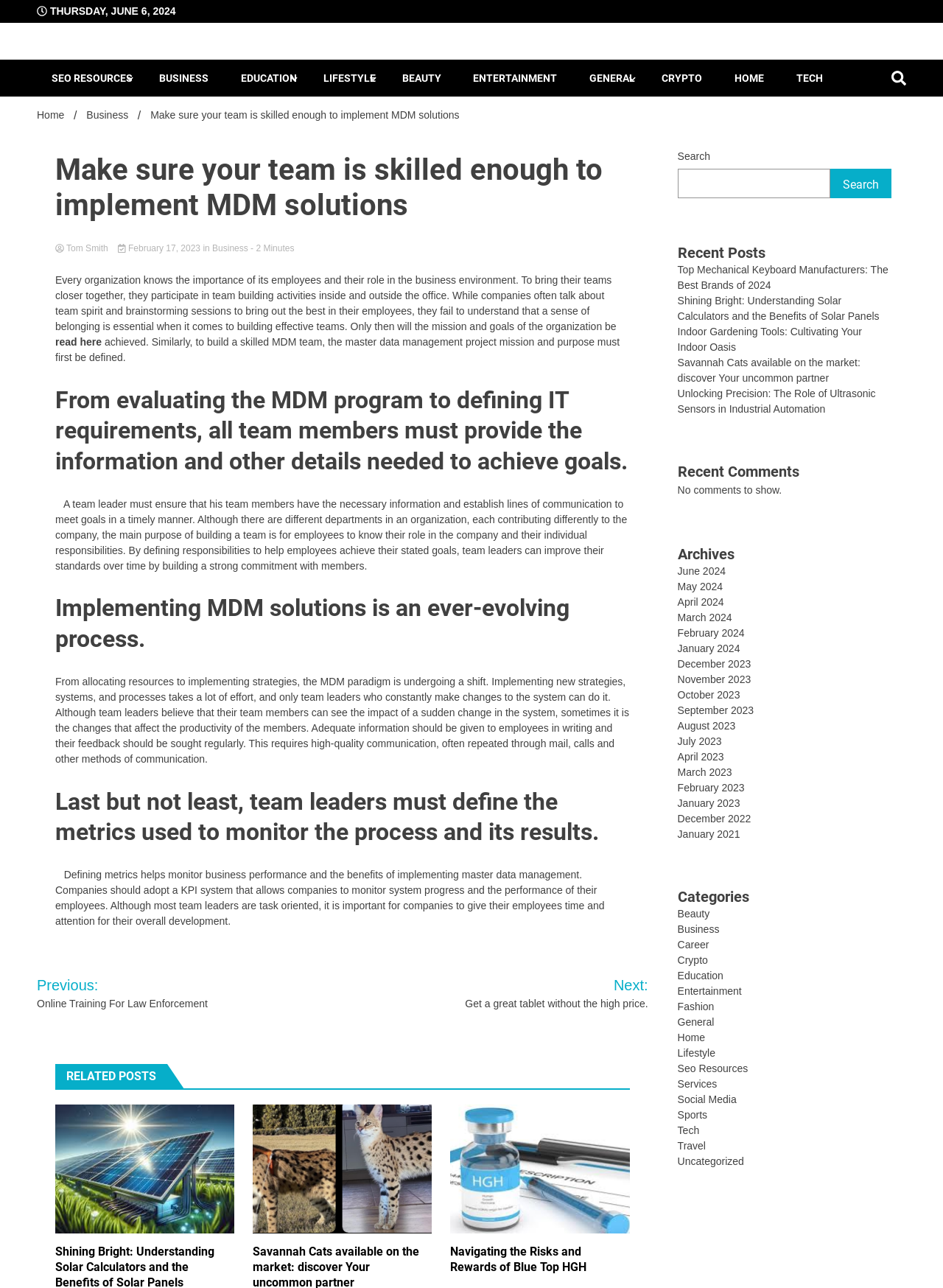Please mark the clickable region by giving the bounding box coordinates needed to complete this instruction: "Go to the 'Business' category".

[0.153, 0.046, 0.237, 0.075]